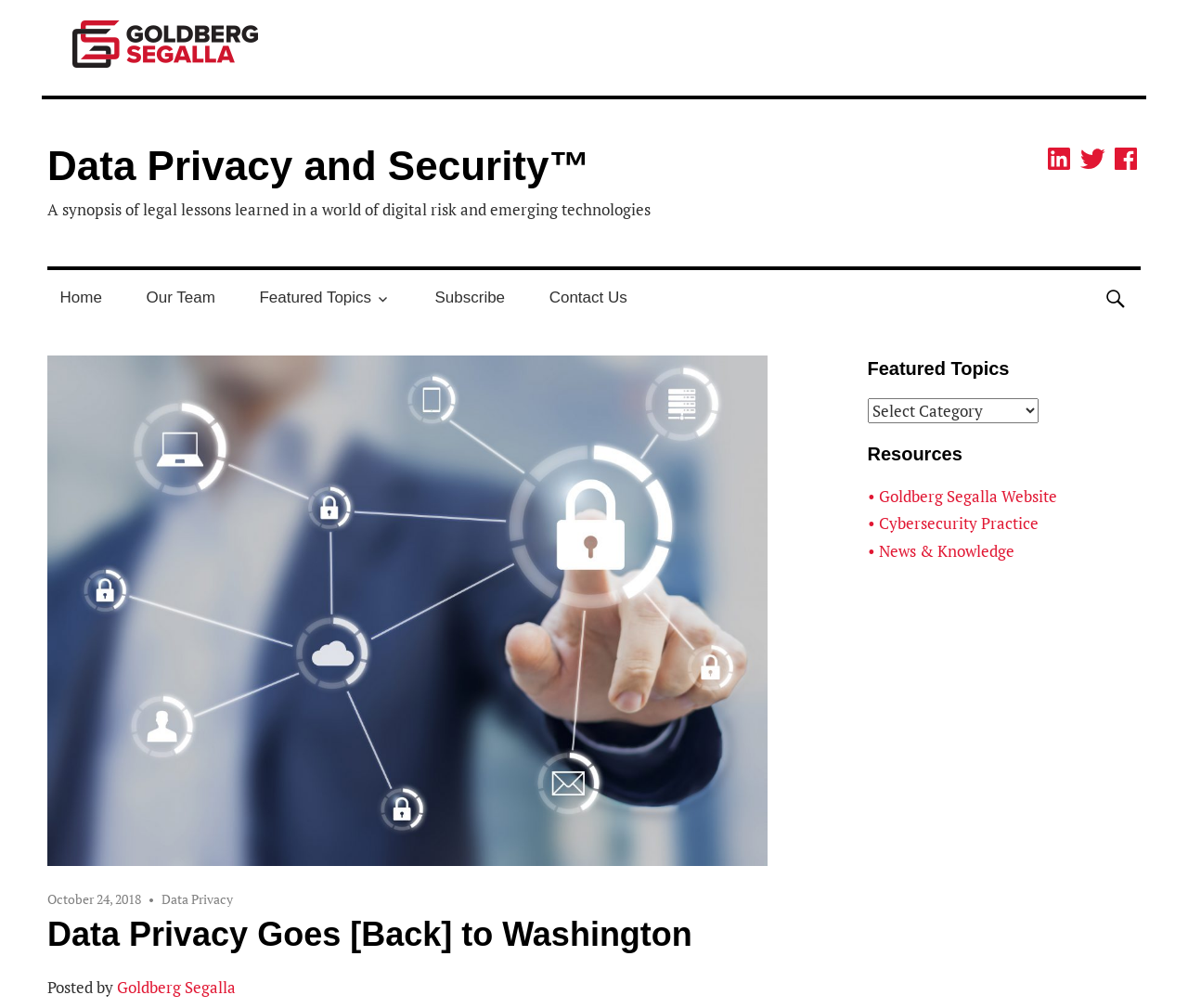What is the name of the law firm?
Please respond to the question with a detailed and informative answer.

The name of the law firm can be found in the top-left corner of the webpage, where it is written as 'Goldberg Segalla' with an accompanying image. This is also confirmed by the link 'Goldberg Segalla' with the same text.